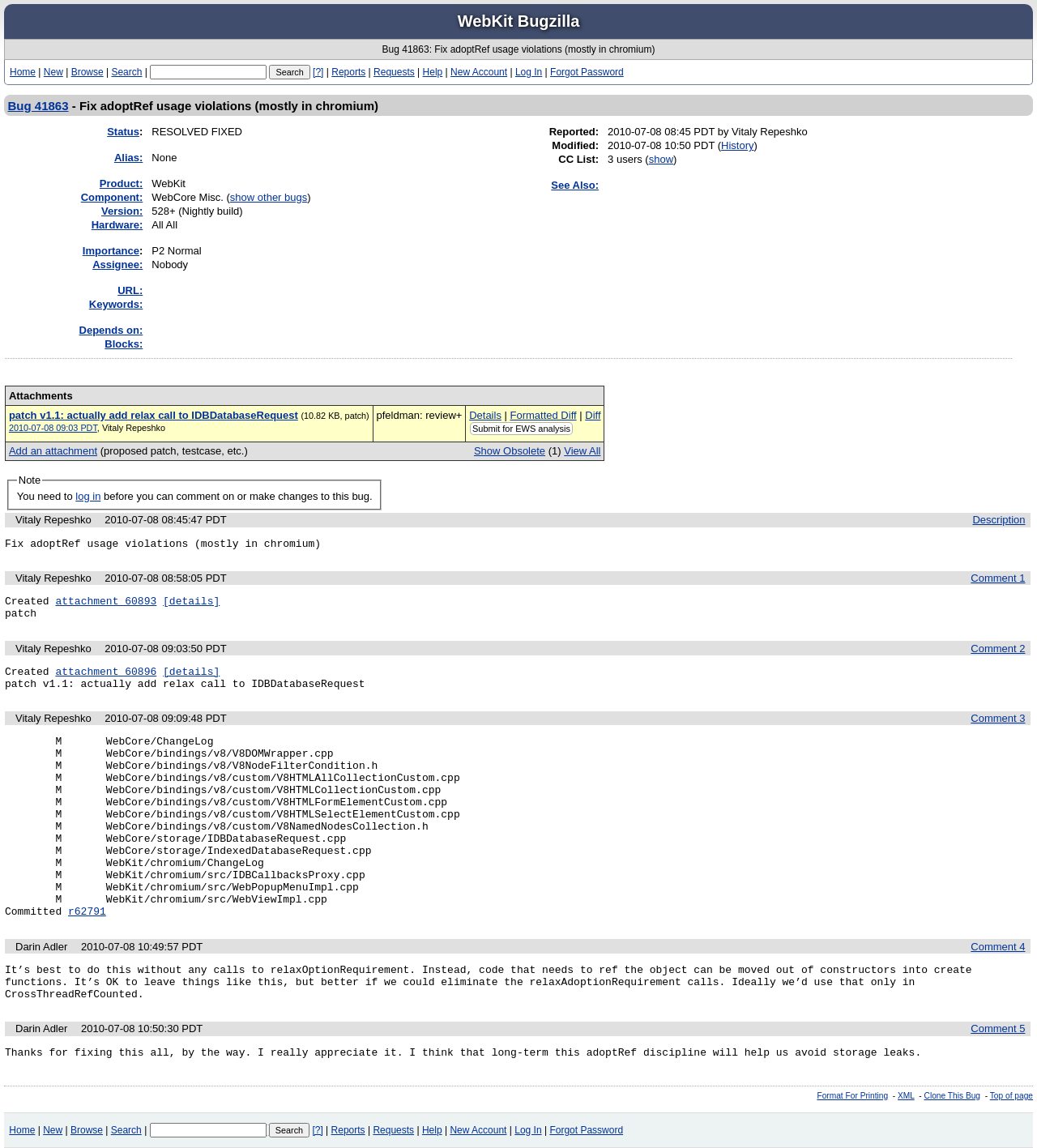Find the bounding box coordinates for the area you need to click to carry out the instruction: "Search for a bug". The coordinates should be four float numbers between 0 and 1, indicated as [left, top, right, bottom].

[0.145, 0.056, 0.257, 0.069]